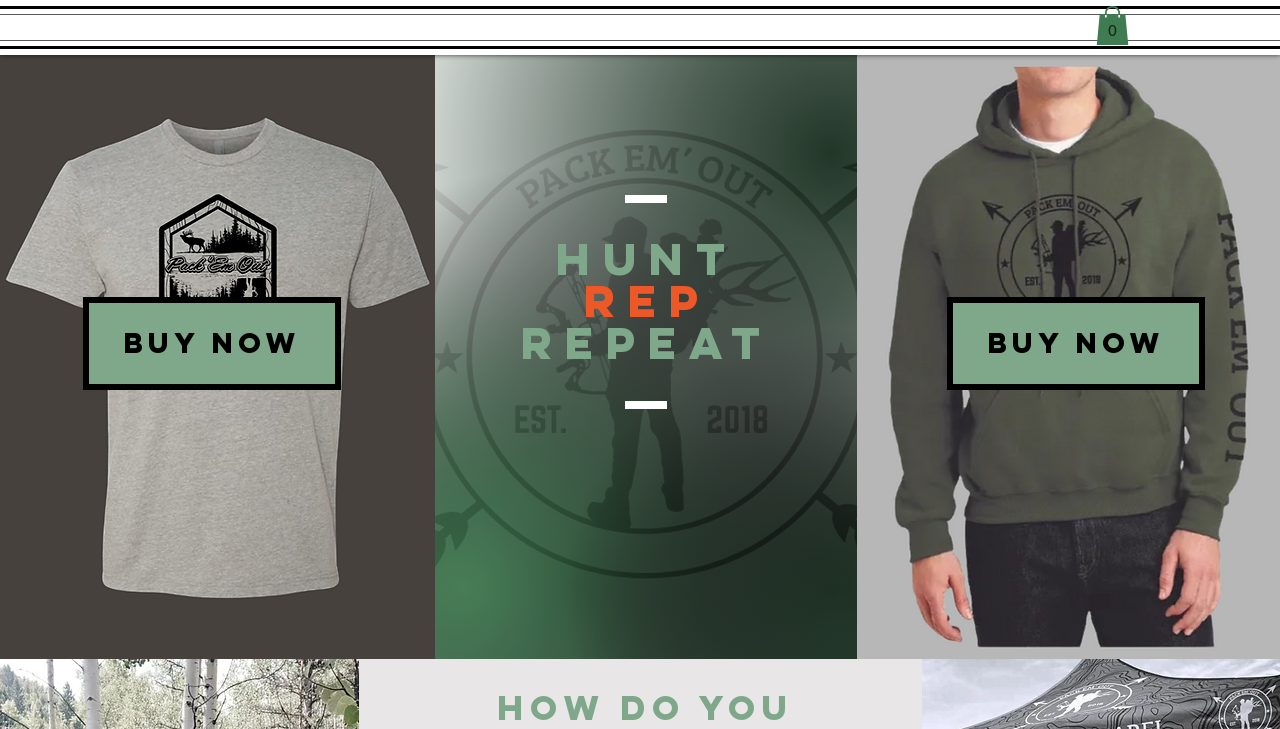Articulate a complete and detailed caption of the webpage elements.

The webpage appears to be an e-commerce website for outdoor apparel, specifically for hunting and outdoor lifestyle clothing. At the top right corner, there is a cart button with 0 items. Below the cart button, there are three images, each taking up about a third of the width of the page, showcasing the brand's logo and apparel. 

Between the first and second images, there is a "BUY NOW" link. Similarly, between the second and third images, there is another "BUY NOW" link. Above the second image, there is a heading that reads "HUNT REP Repeat". 

At the bottom of the page, there is a heading that asks "How do you". The overall layout of the page suggests that it is a landing page or a homepage, encouraging users to explore the website and make a purchase.